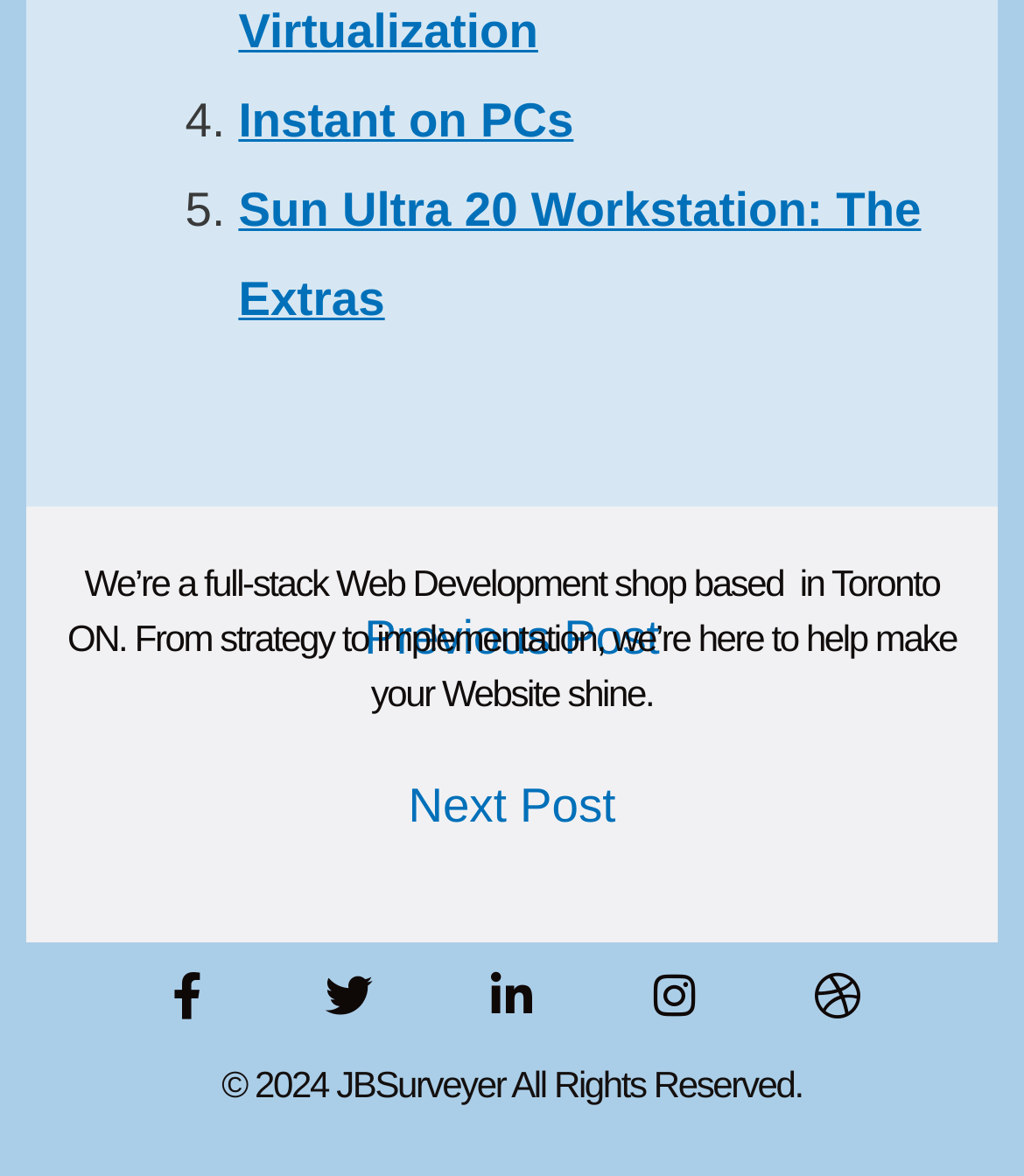Please identify the bounding box coordinates of the clickable area that will fulfill the following instruction: "Go to Previous Post". The coordinates should be in the format of four float numbers between 0 and 1, i.e., [left, top, right, bottom].

[0.049, 0.497, 0.951, 0.592]